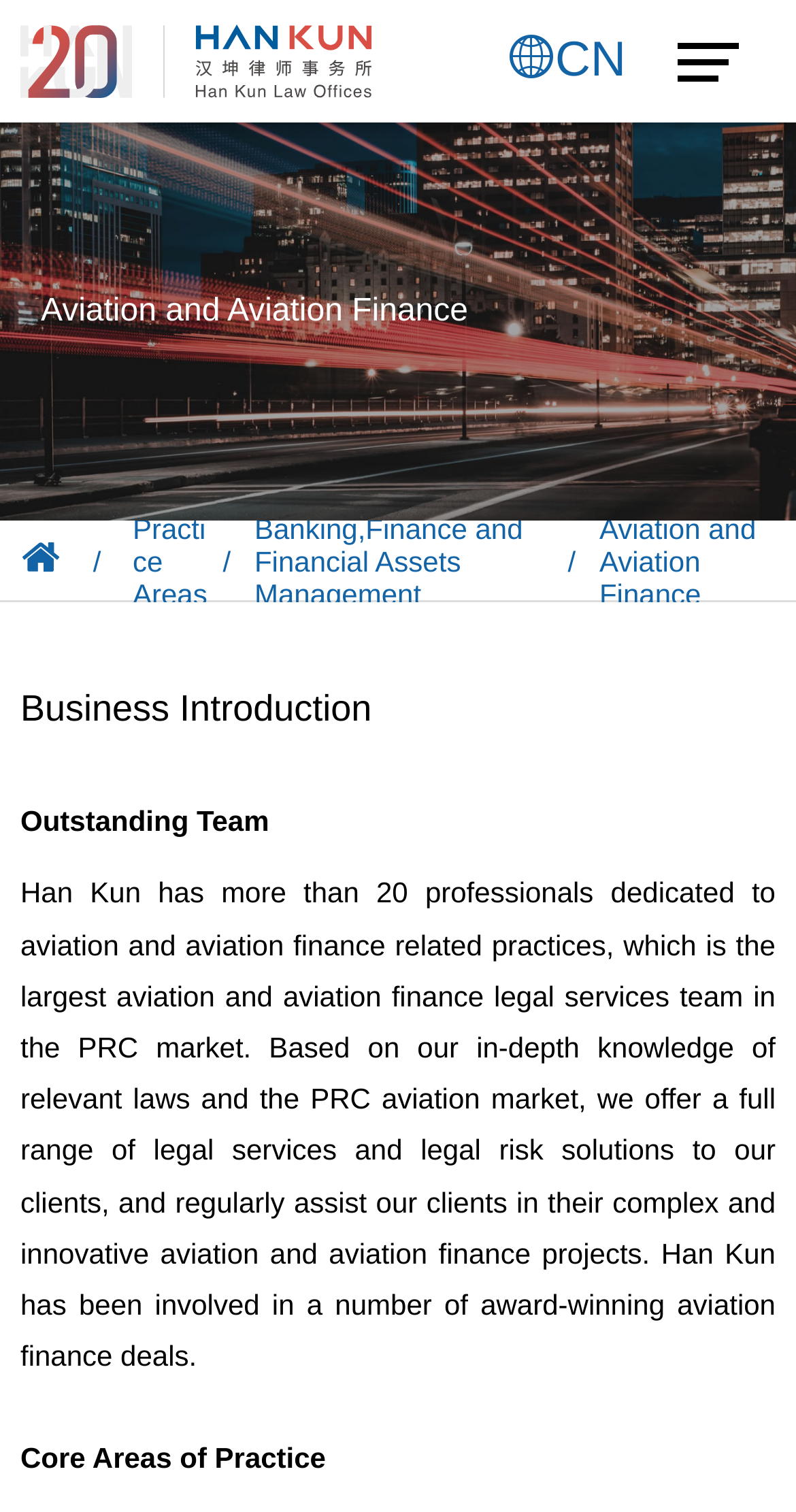What is the name of the law firm?
Answer the question with a detailed explanation, including all necessary information.

Based on the webpage content, specifically the 'Outstanding Team' section, it is mentioned that 'Han Kun has more than 20 professionals dedicated to aviation and aviation finance related practices...'. This indicates that Han Kun is the name of the law firm.